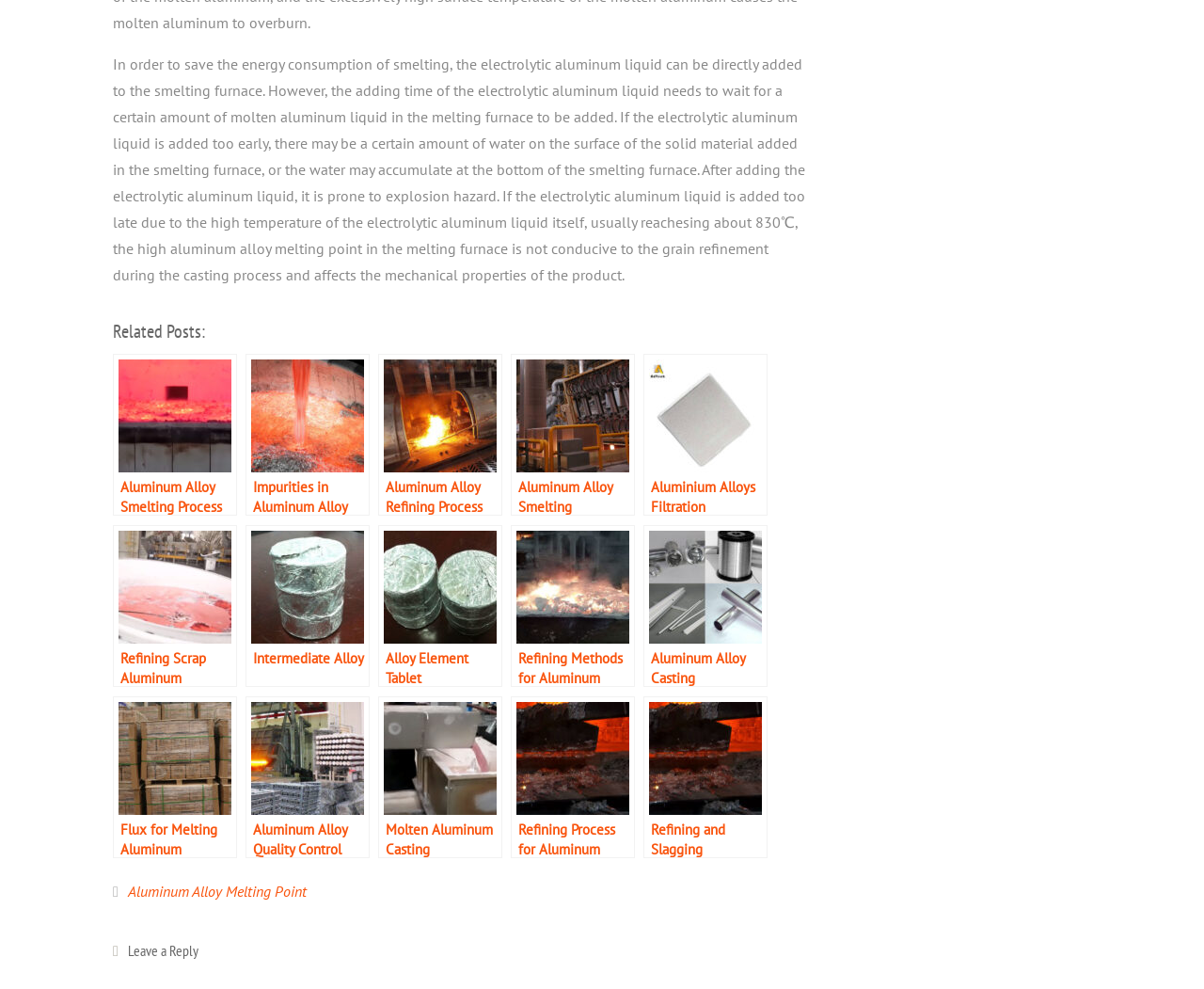Please determine the bounding box coordinates of the element to click on in order to accomplish the following task: "Click on 'Aluminum Alloy Smelting Process'". Ensure the coordinates are four float numbers ranging from 0 to 1, i.e., [left, top, right, bottom].

[0.094, 0.358, 0.197, 0.521]